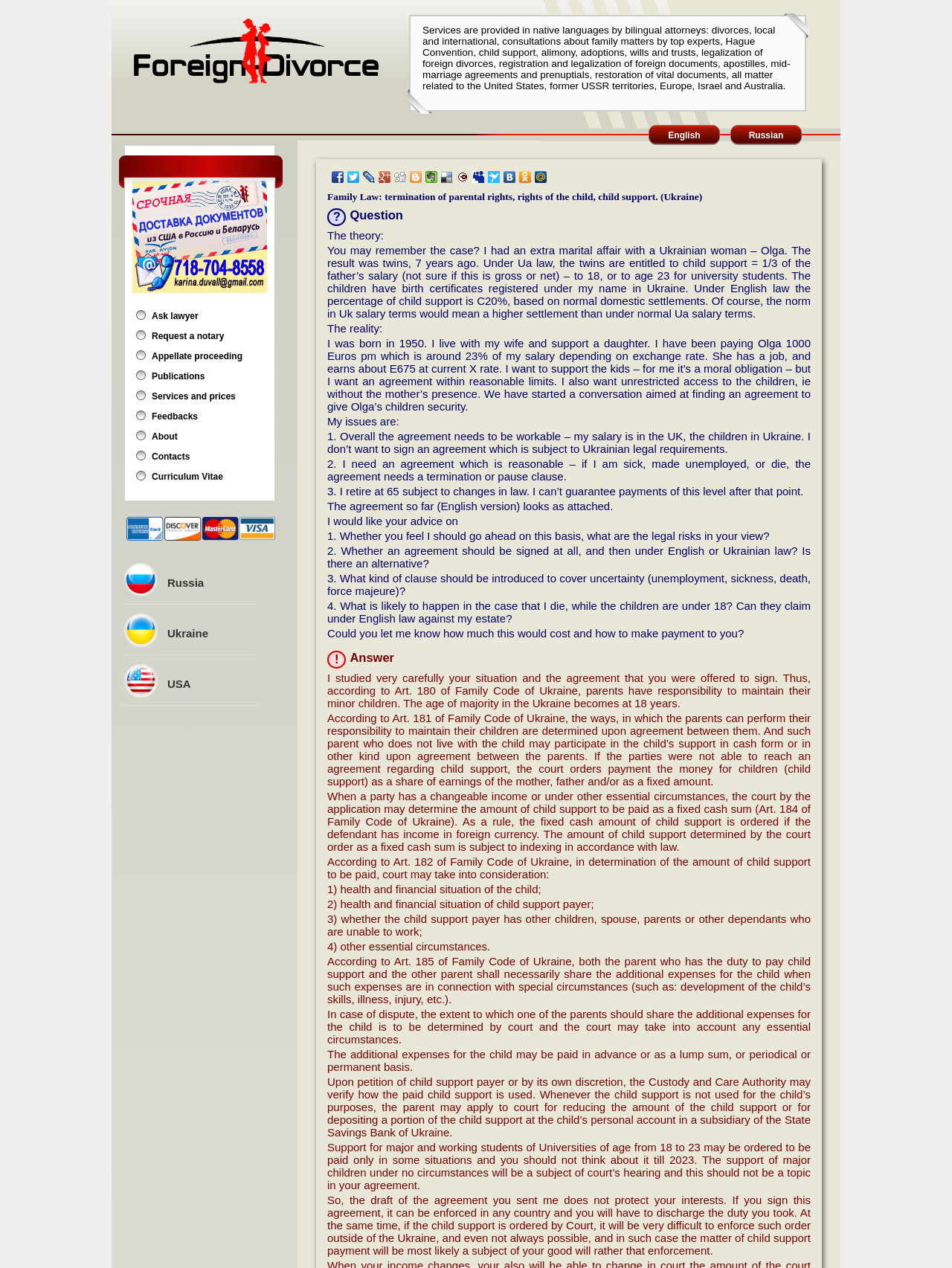Could you specify the bounding box coordinates for the clickable section to complete the following instruction: "Click the 'English' link"?

[0.702, 0.103, 0.736, 0.111]